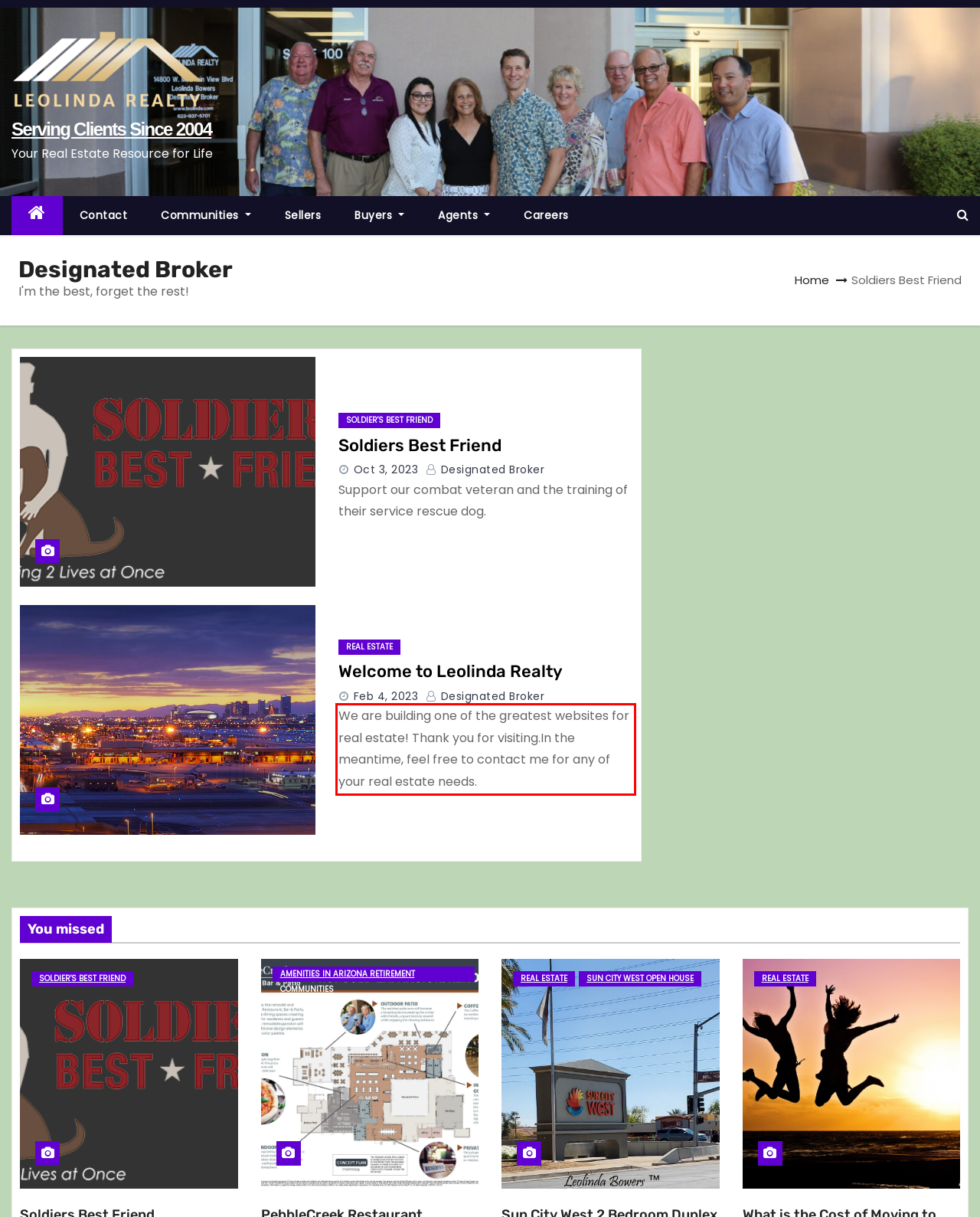Analyze the screenshot of the webpage that features a red bounding box and recognize the text content enclosed within this red bounding box.

We are building one of the greatest websites for real estate! Thank you for visiting.In the meantime, feel free to contact me for any of your real estate needs.